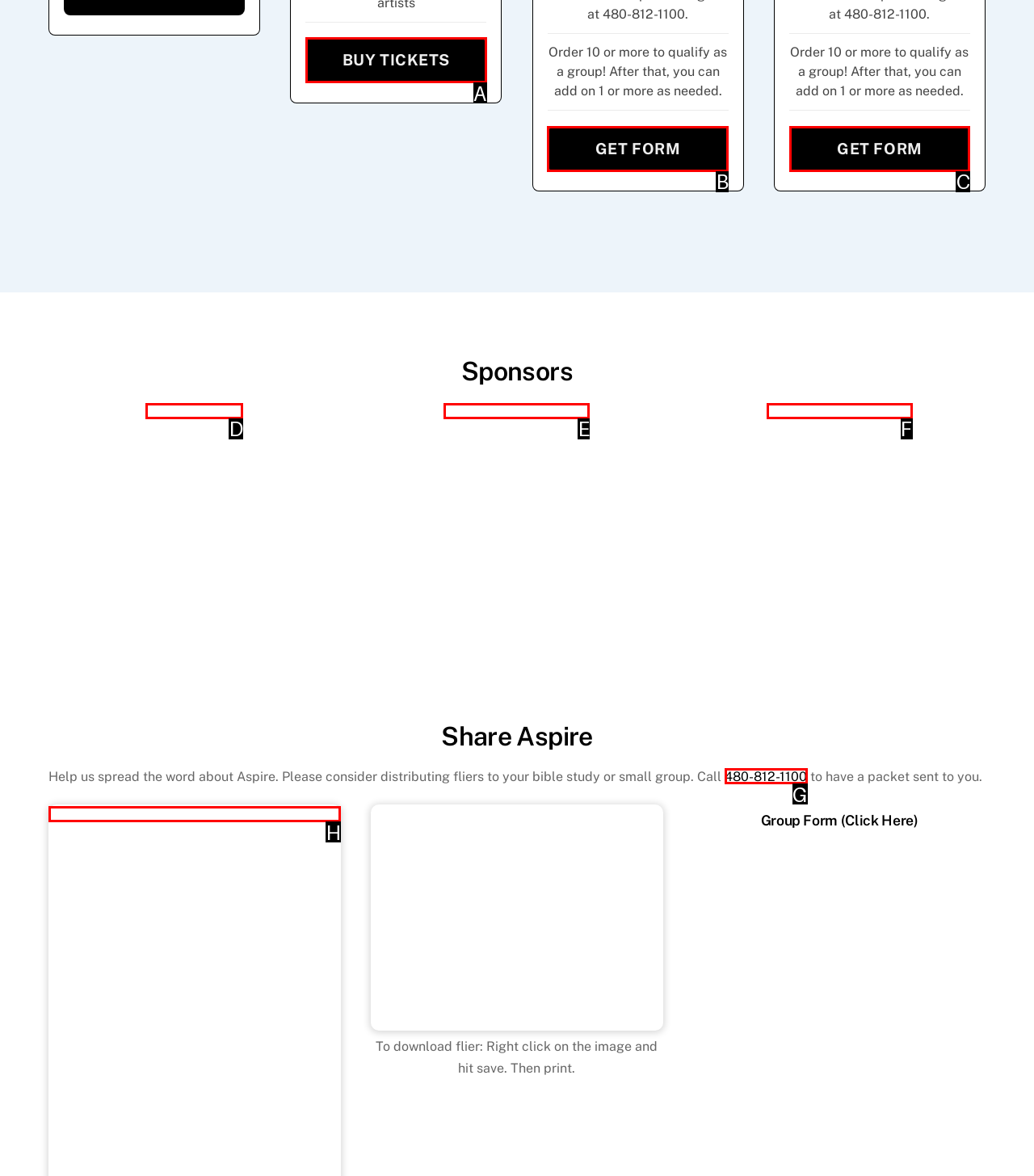From the options provided, determine which HTML element best fits the description: 480-812-1100. Answer with the correct letter.

G